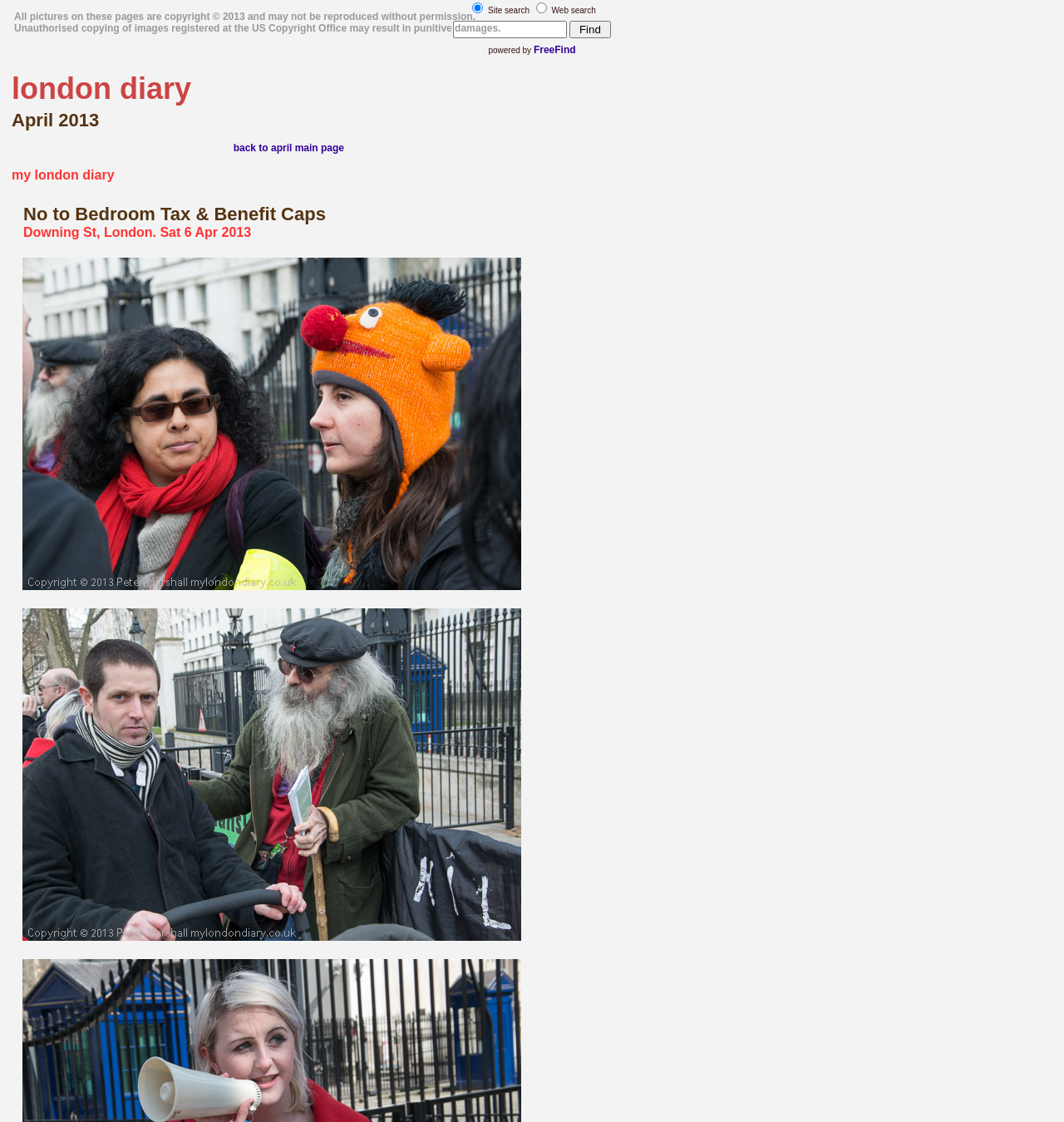Find the bounding box coordinates of the UI element according to this description: "back to april main page".

[0.219, 0.127, 0.323, 0.137]